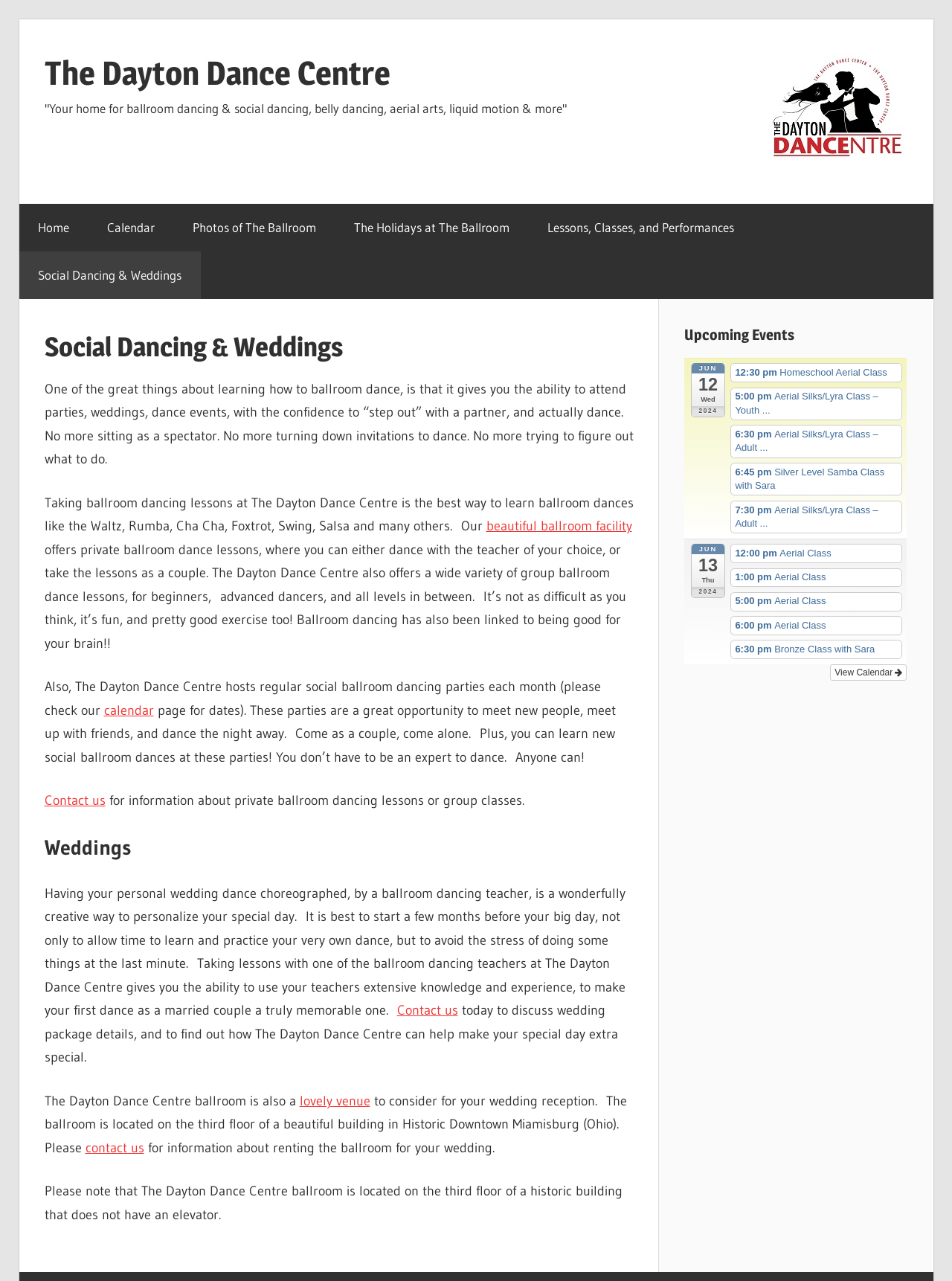Locate the bounding box coordinates of the clickable region to complete the following instruction: "Learn more about 'beautiful ballroom facility'."

[0.511, 0.404, 0.664, 0.417]